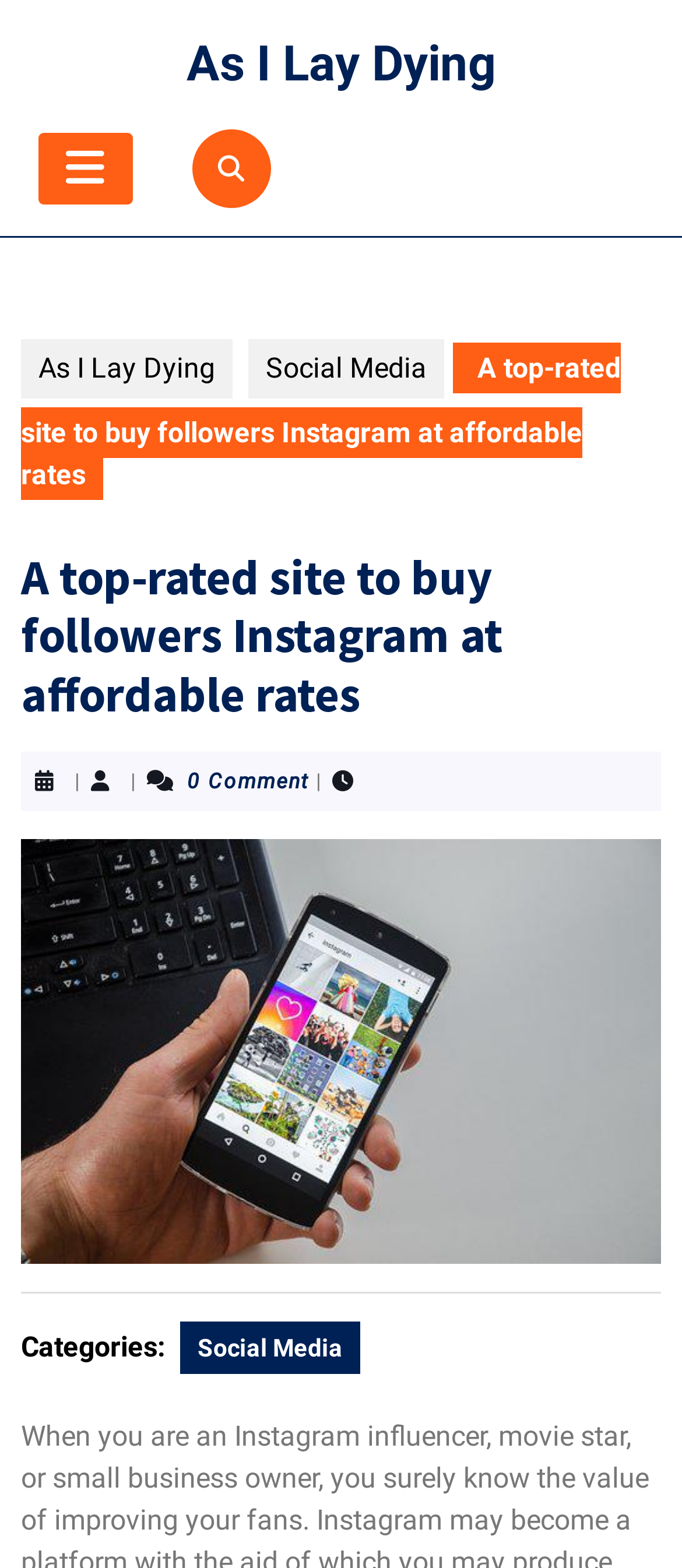Please study the image and answer the question comprehensively:
What is the purpose of this website?

Based on the webpage content, it appears that the website allows users to purchase followers for their Instagram account at an affordable rate.